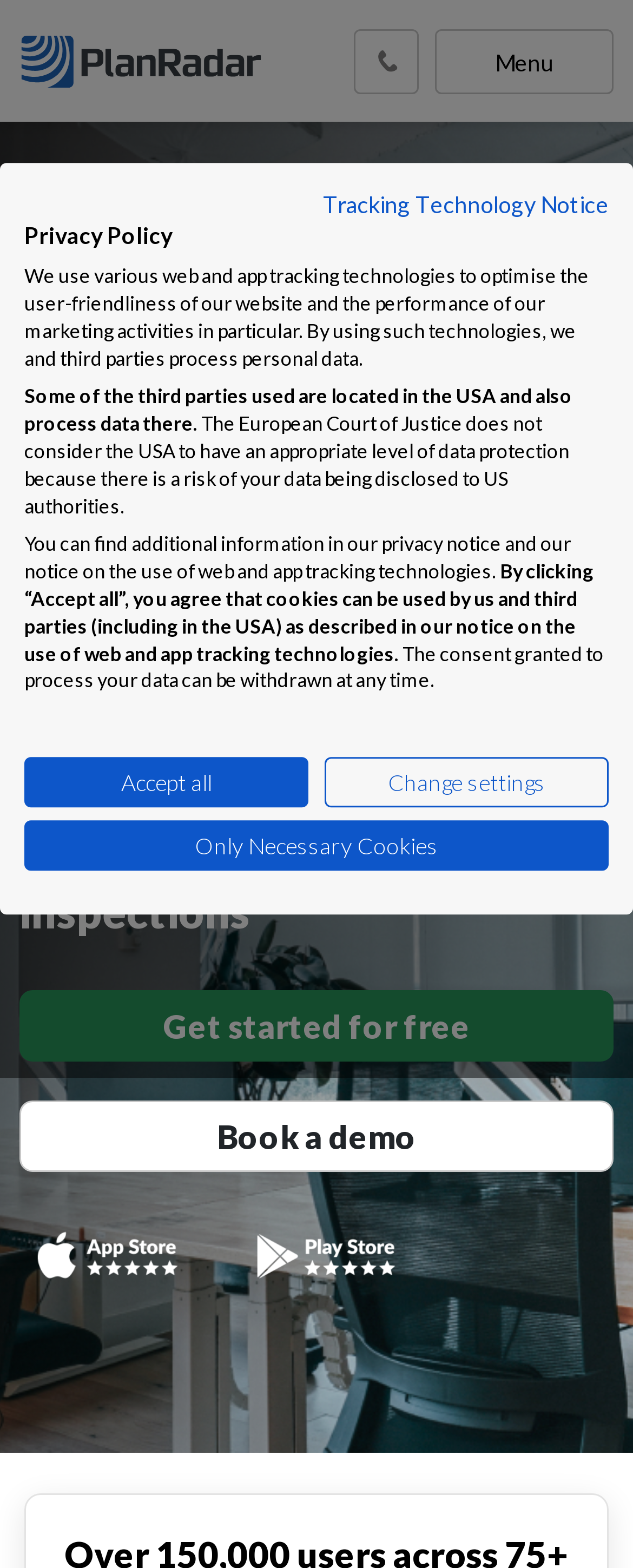Please find the top heading of the webpage and generate its text.

Office Property Management Software